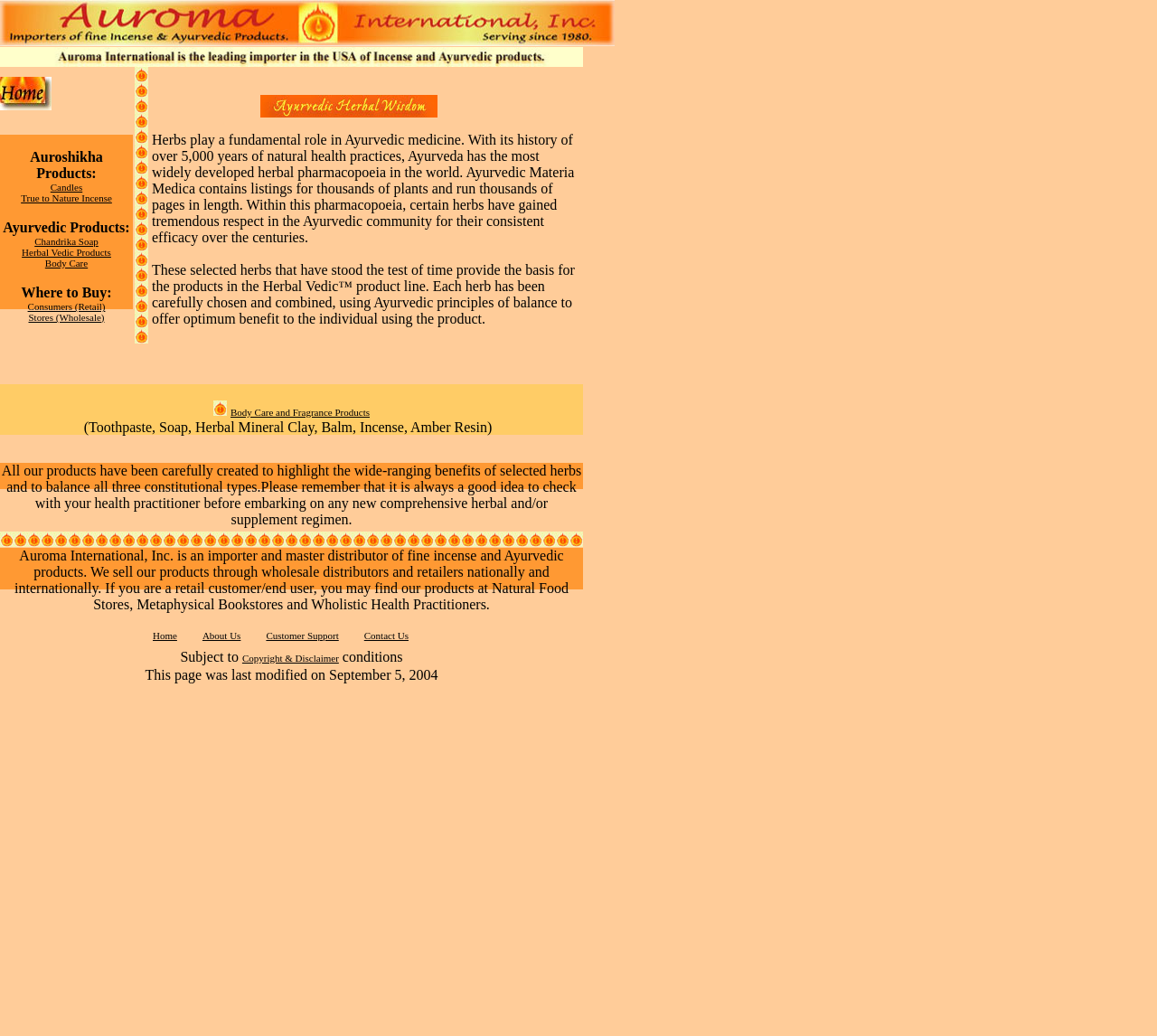Give a one-word or short-phrase answer to the following question: 
What type of products are mentioned on the webpage?

Body Care and Fragrance Products